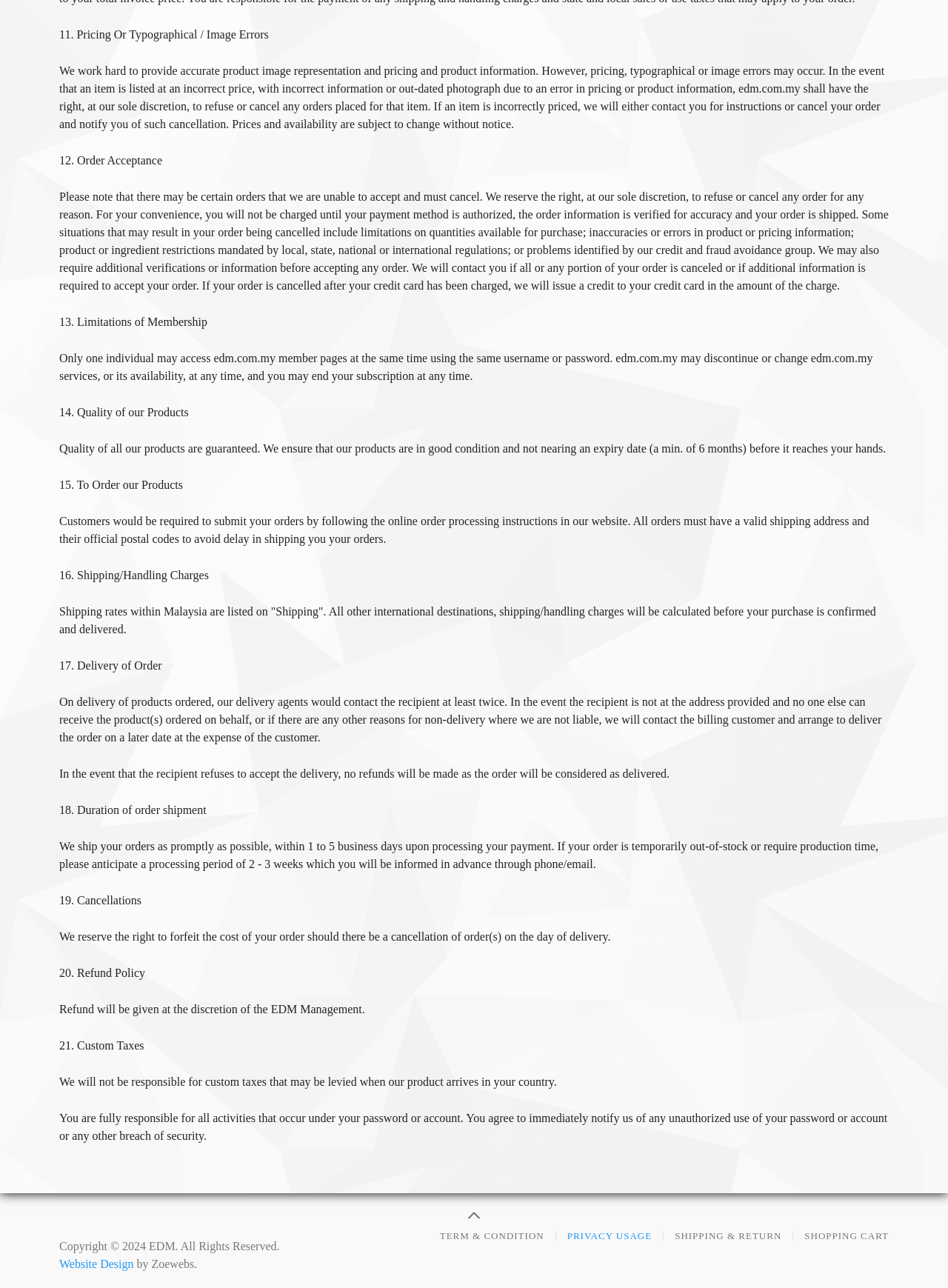Using the information from the screenshot, answer the following question thoroughly:
What is the purpose of edm.com.my?

Based on the content of the webpage, it appears to be an e-commerce website that sells products, as it has terms and conditions, shipping and return policies, and a shopping cart link.